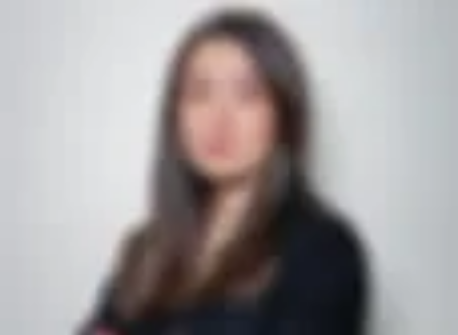What is the background of the studio setting?
From the image, respond with a single word or phrase.

Neutral